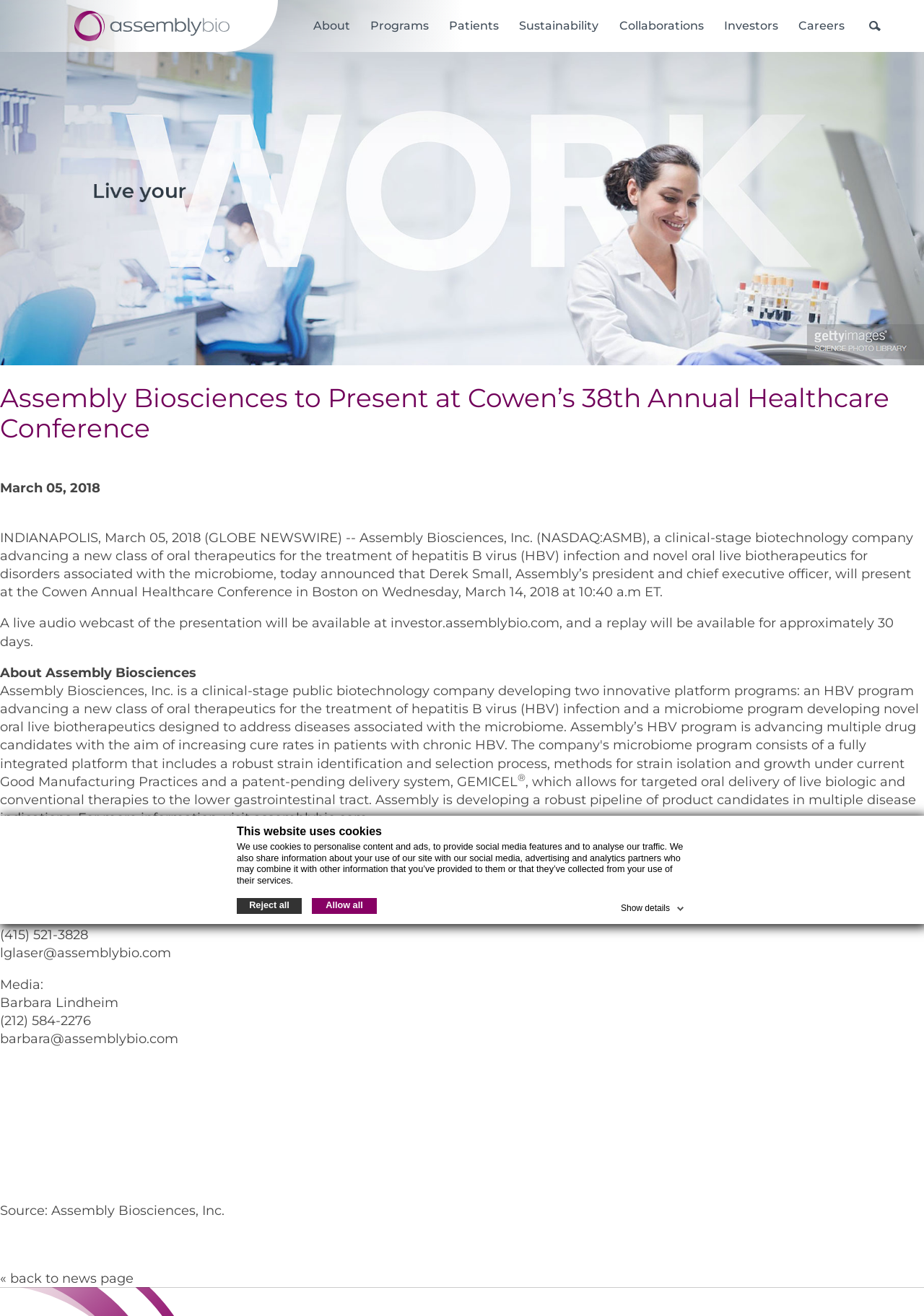Locate the bounding box coordinates of the element you need to click to accomplish the task described by this instruction: "View investor information".

[0.423, 0.468, 0.605, 0.48]